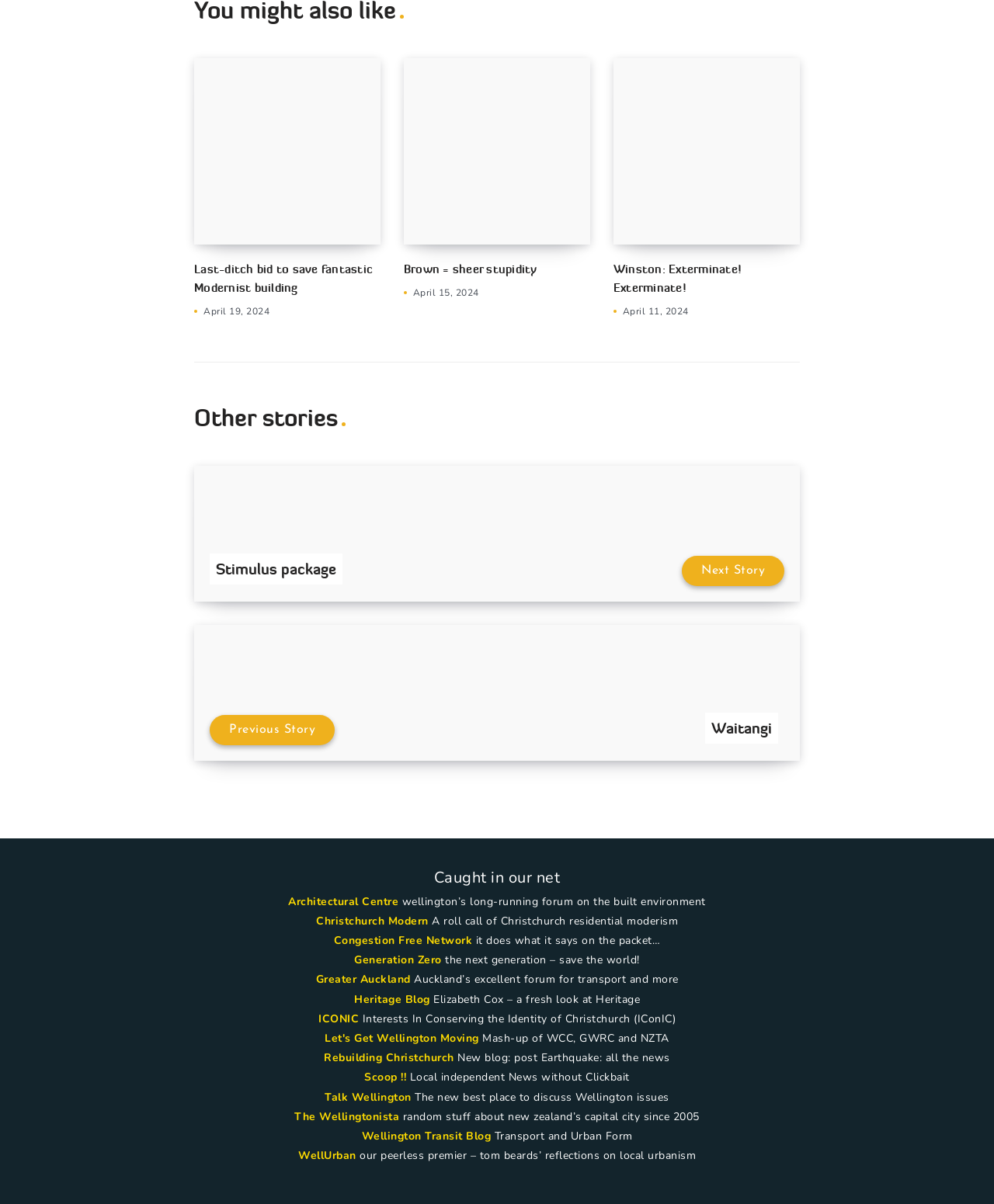Given the description January 2024, predict the bounding box coordinates of the UI element. Ensure the coordinates are in the format (top-left x, top-left y, bottom-right x, bottom-right y) and all values are between 0 and 1.

None